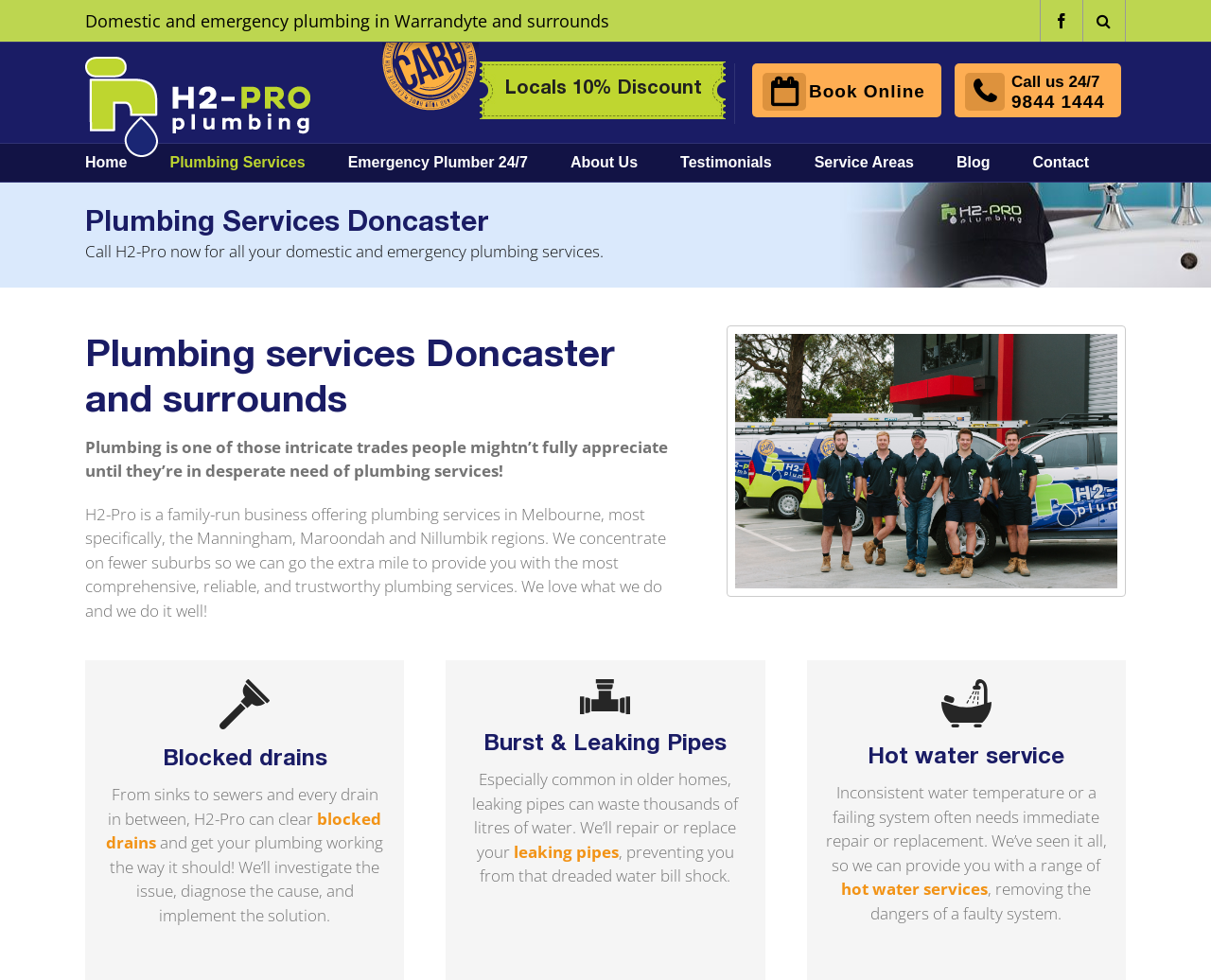Could you identify the text that serves as the heading for this webpage?

Plumbing services Doncaster and surrounds